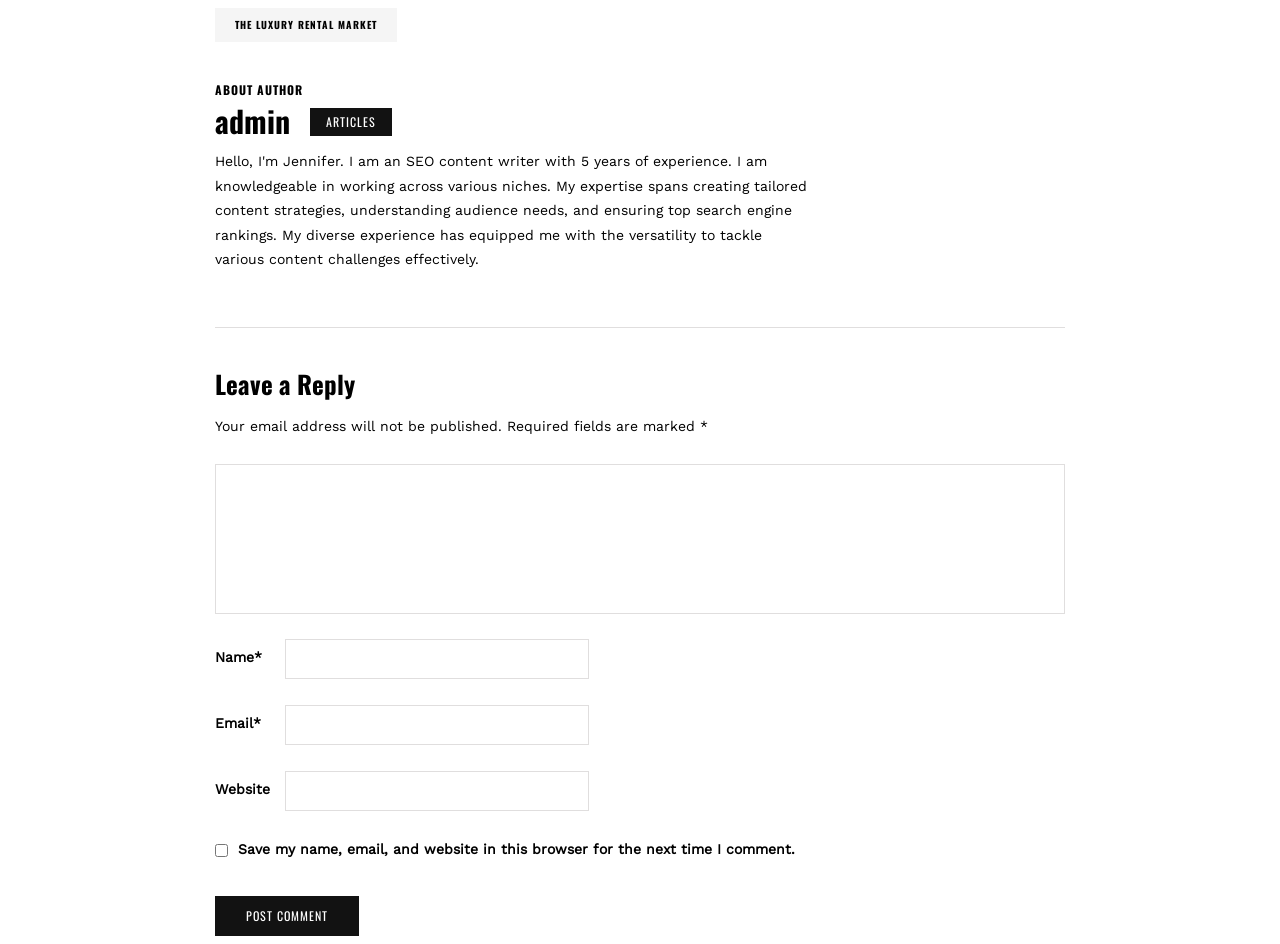Based on the provided description, "The Luxury Rental Market", find the bounding box of the corresponding UI element in the screenshot.

[0.168, 0.008, 0.31, 0.044]